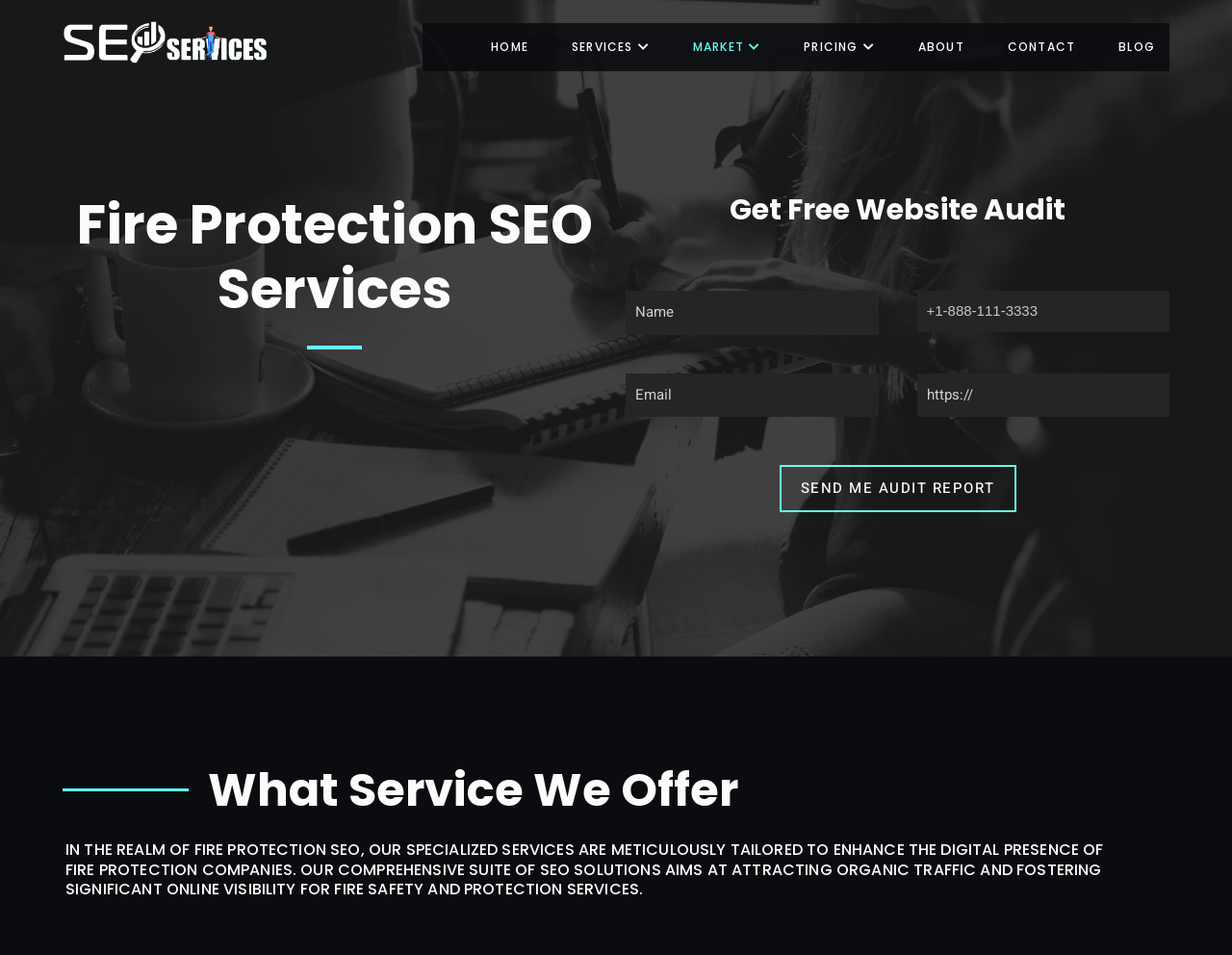Examine the image carefully and respond to the question with a detailed answer: 
How many textboxes are there in the 'Get Free Website Audit' section?

In the 'Get Free Website Audit' section, there are four textboxes with labels 'Name', '+1-888-111-3333', 'Email', and 'https://'. These textboxes are used to input information for the free website audit.